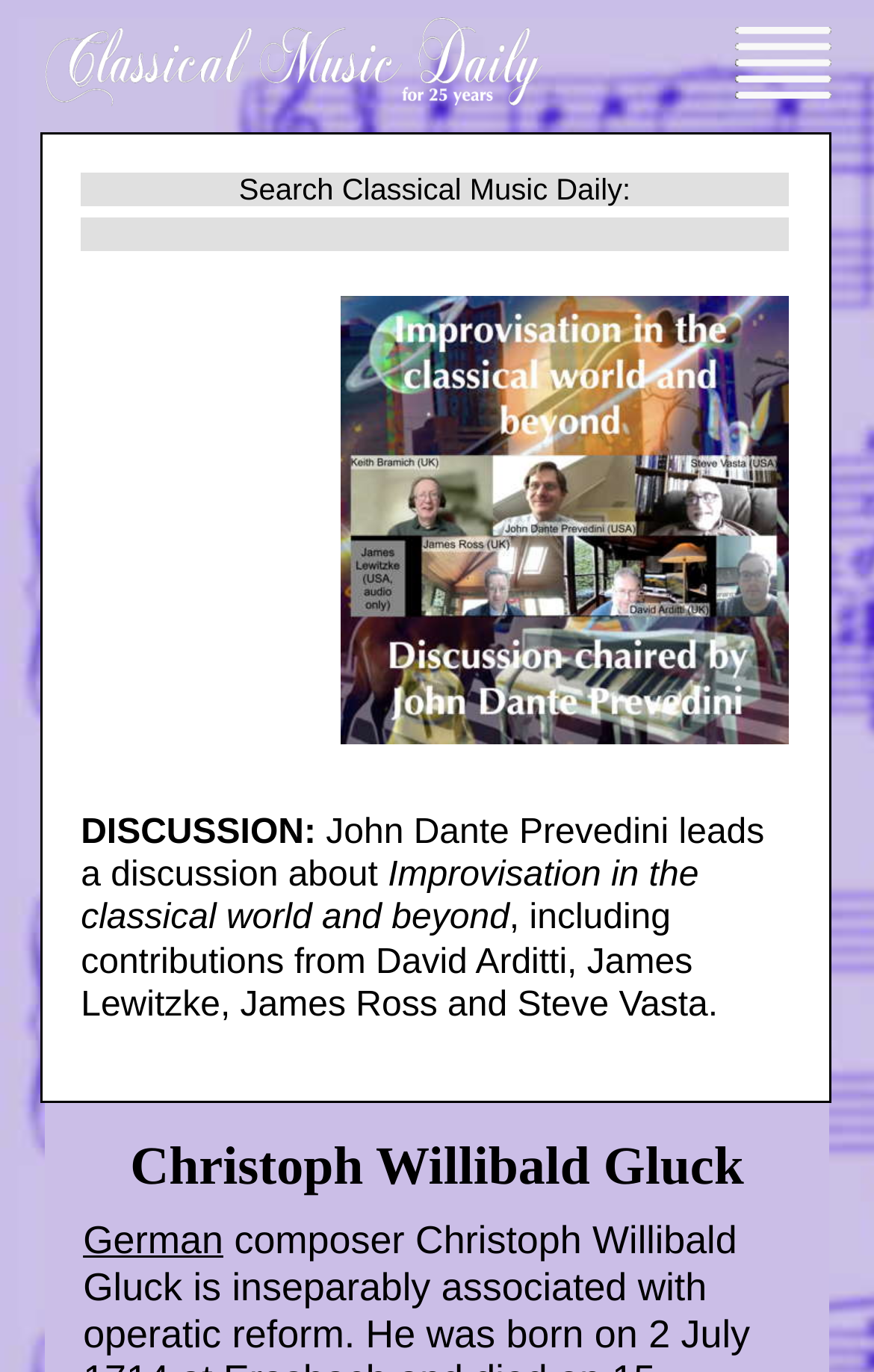Give a short answer to this question using one word or a phrase:
What is the vertical position of the image with the text 'Improvisation in the classical world and beyond' relative to the search button?

Below